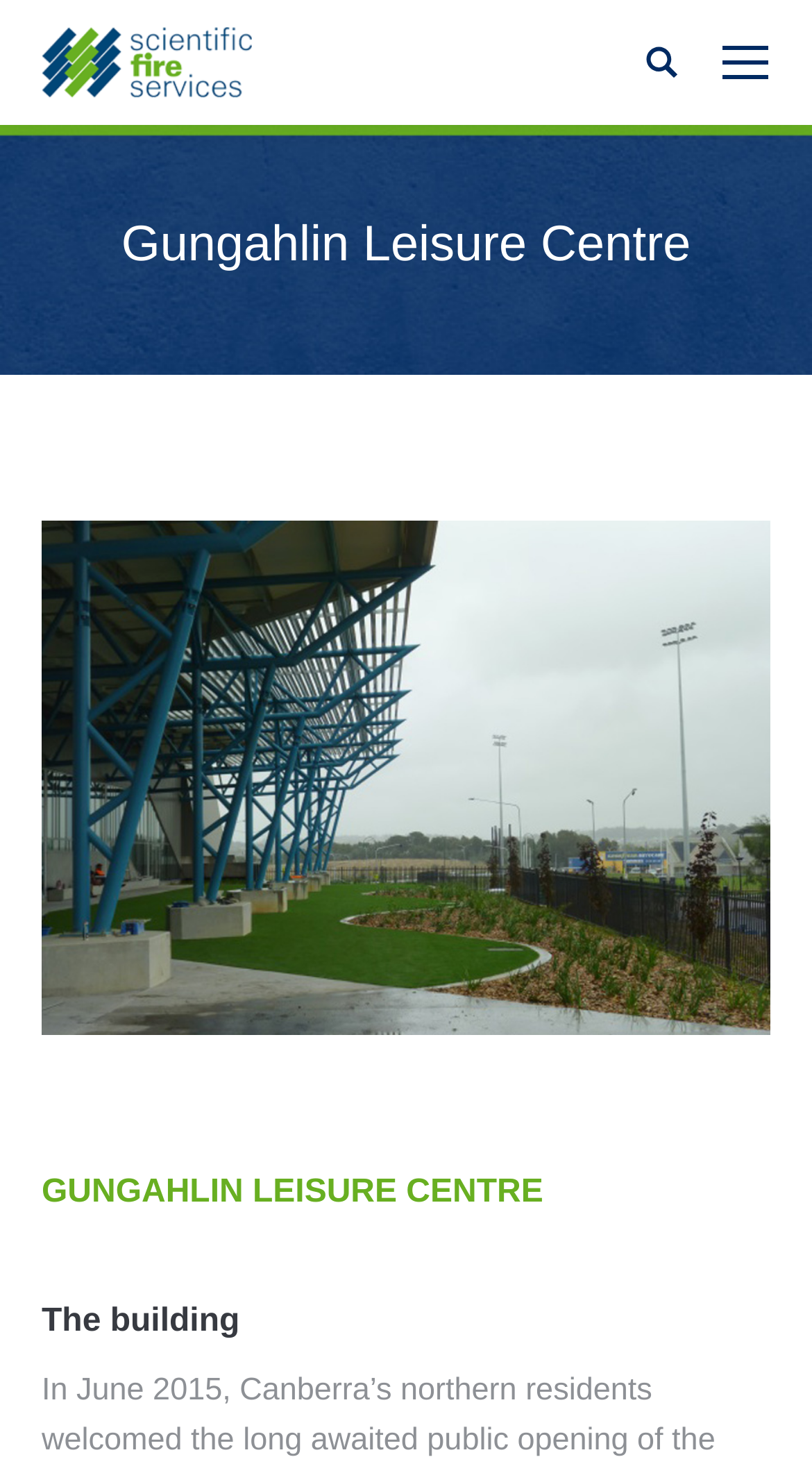What is the company associated with this project?
Please respond to the question thoroughly and include all relevant details.

I found the company associated with this project by looking at the link element which contains the text 'SFS Australia'. This link is a prominent element on the page and is likely to be the company associated with the project.